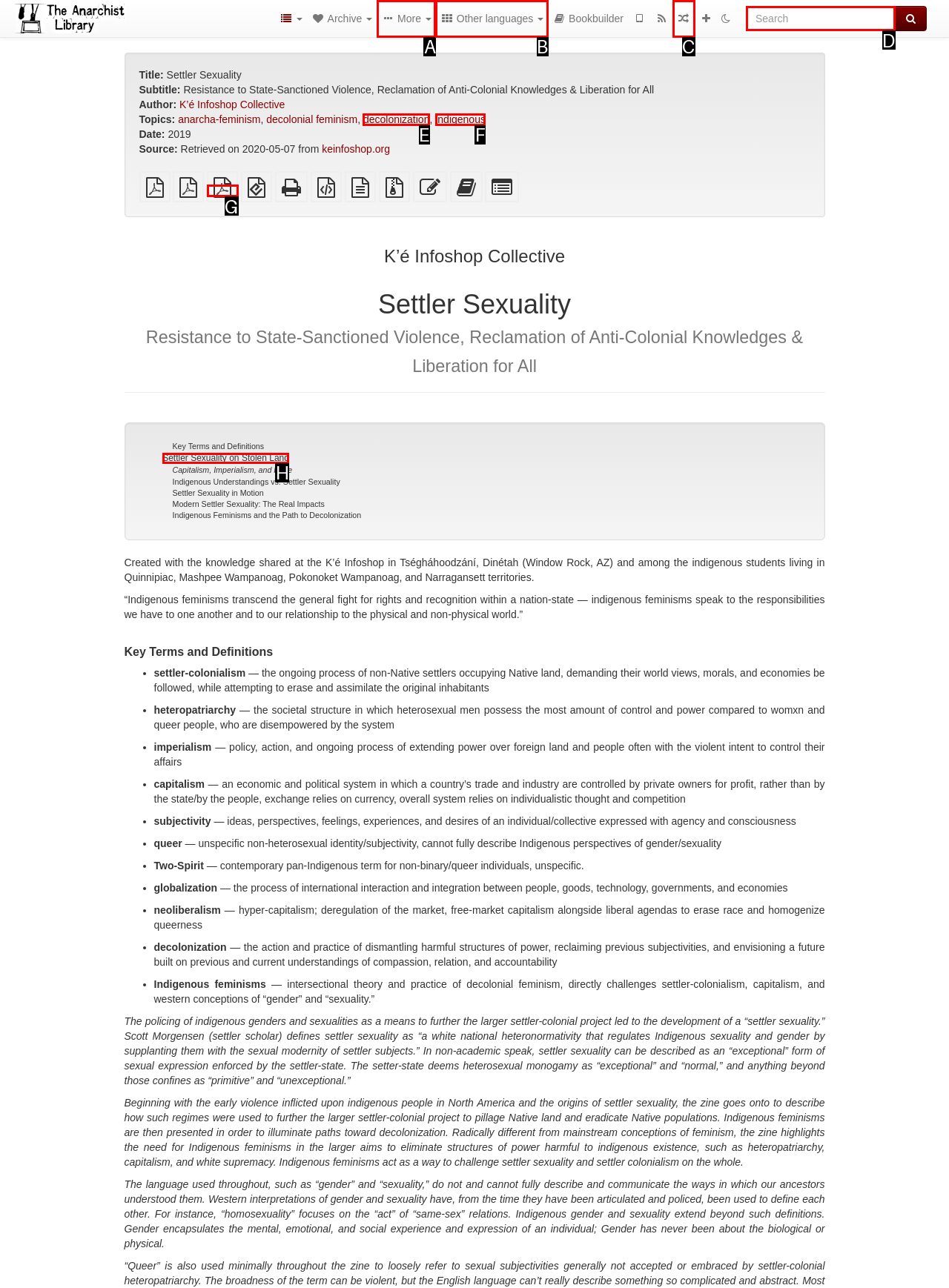Determine which HTML element should be clicked to carry out the following task: Search for a text Respond with the letter of the appropriate option.

D